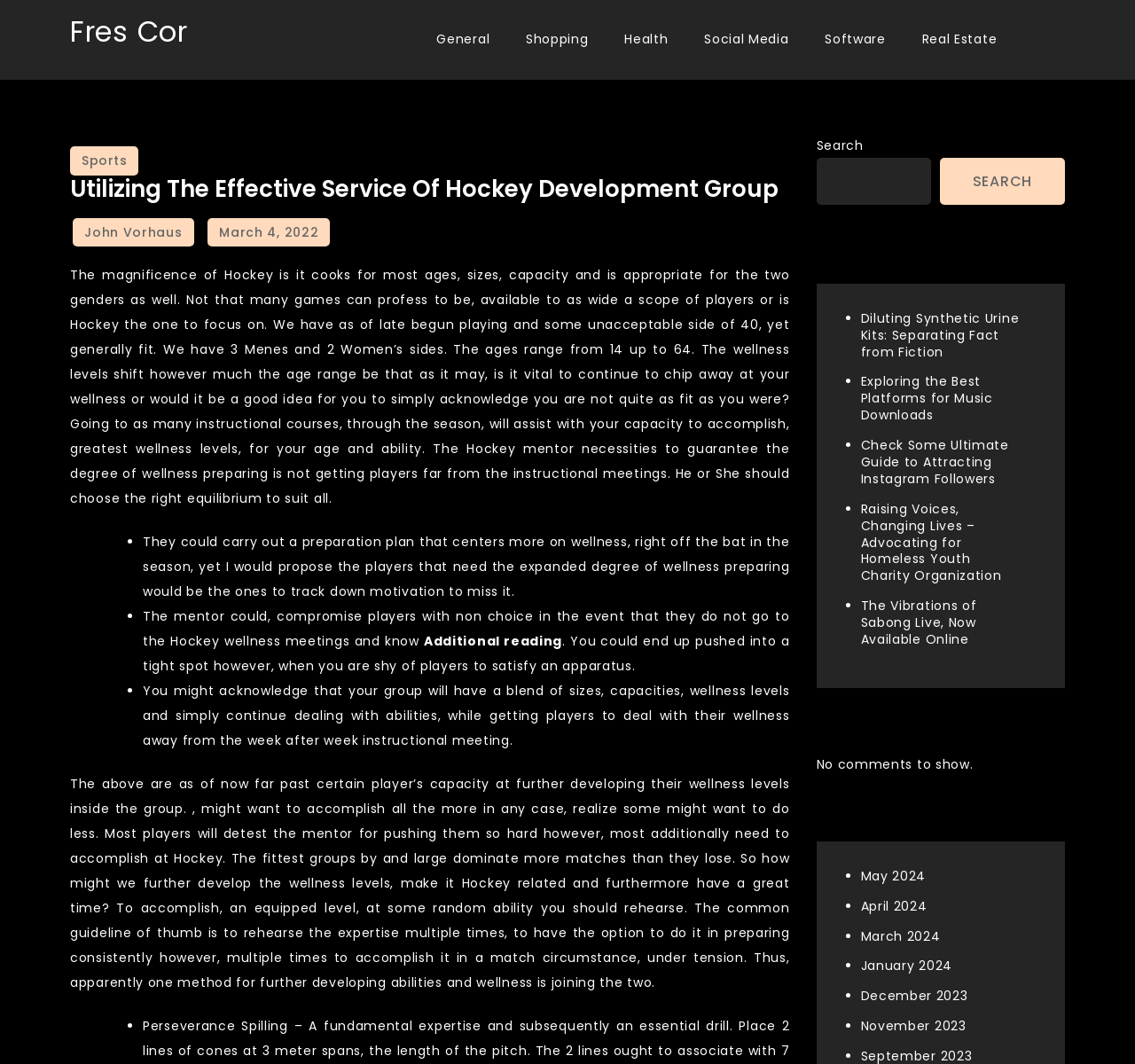Could you determine the bounding box coordinates of the clickable element to complete the instruction: "Check the 'Recent Posts' section"? Provide the coordinates as four float numbers between 0 and 1, i.e., [left, top, right, bottom].

[0.719, 0.226, 0.938, 0.25]